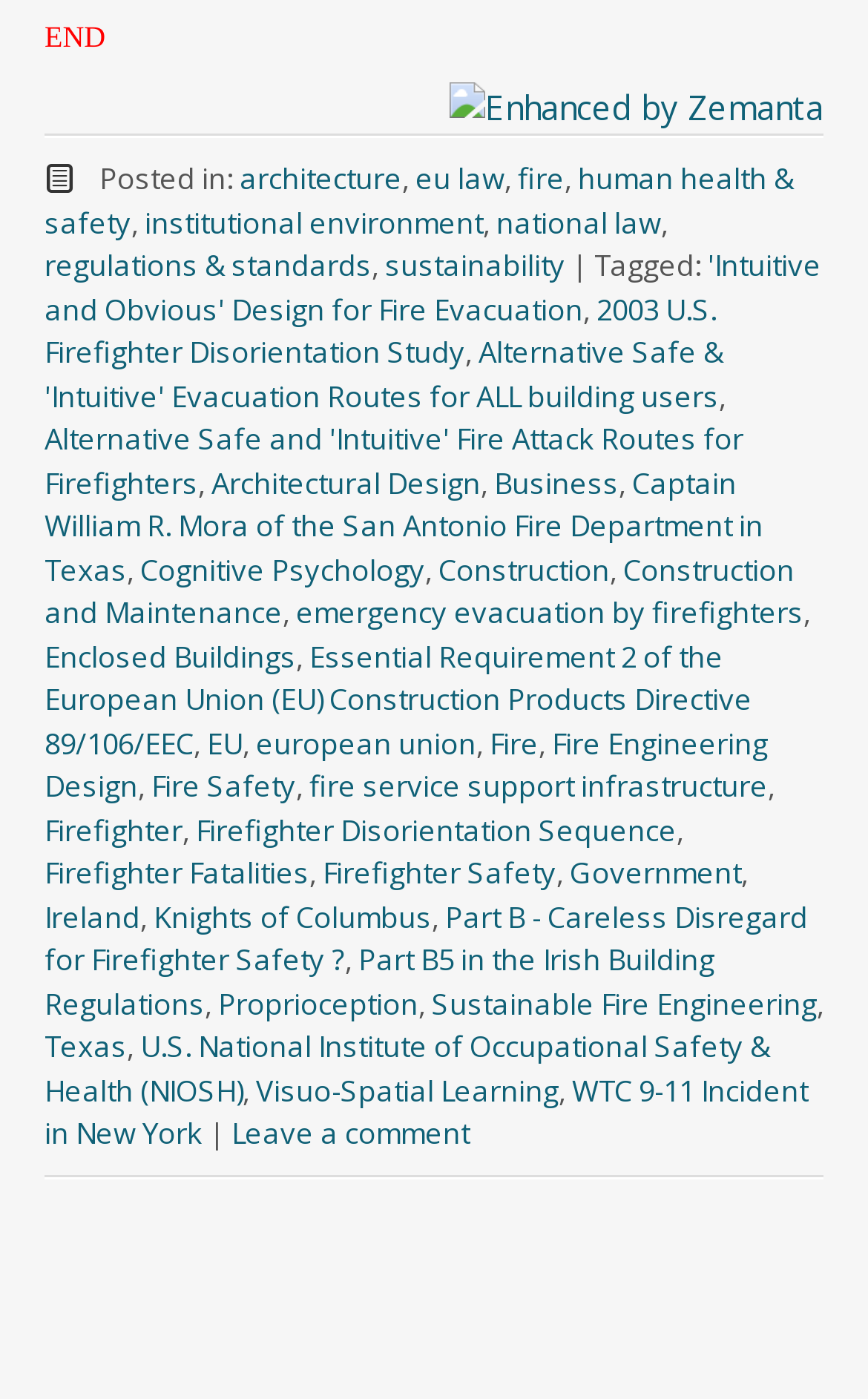What is the category of the post?
Respond with a short answer, either a single word or a phrase, based on the image.

architecture